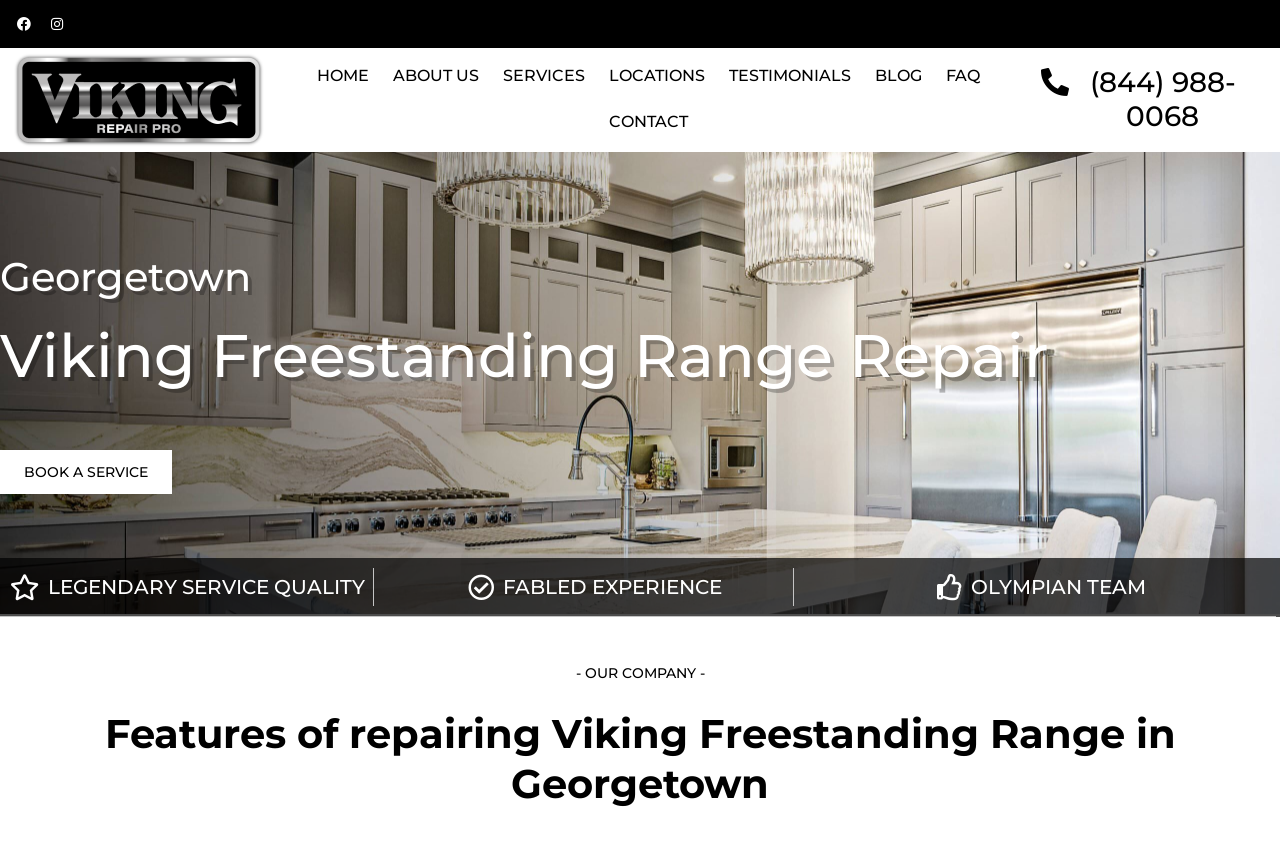Generate a thorough explanation of the webpage's elements.

The webpage is about Viking electrical freestanding ranges repair in Georgetown, DC. At the top left corner, there are two social media links, Facebook and Instagram, followed by a navigation menu with links to HOME, ABOUT US, SERVICES, LOCATIONS, TESTIMONIALS, BLOG, FAQ, and CONTACT. The CONTACT link is positioned below the SERVICES link. 

On the right side of the navigation menu, there is a phone number link, (844) 988-0068. Below the navigation menu, there are two headings, "Georgetown" and "Viking Freestanding Range Repair", which are centered at the top of the page. 

A "BOOK A SERVICE" link is located below the headings, on the left side of the page. There are three static text elements, "LEGENDARY SERVICE QUALITY", "FABLED EXPERIENCE", and "OLYMPIAN TEAM", positioned horizontally across the page, with the first one on the left, the second one in the middle, and the third one on the right. 

Below these text elements, there is a static text "- OUR COMPANY -" positioned in the middle of the page. Finally, at the bottom of the page, there is a heading "Features of repairing Viking Freestanding Range in Georgetown", which spans the entire width of the page.